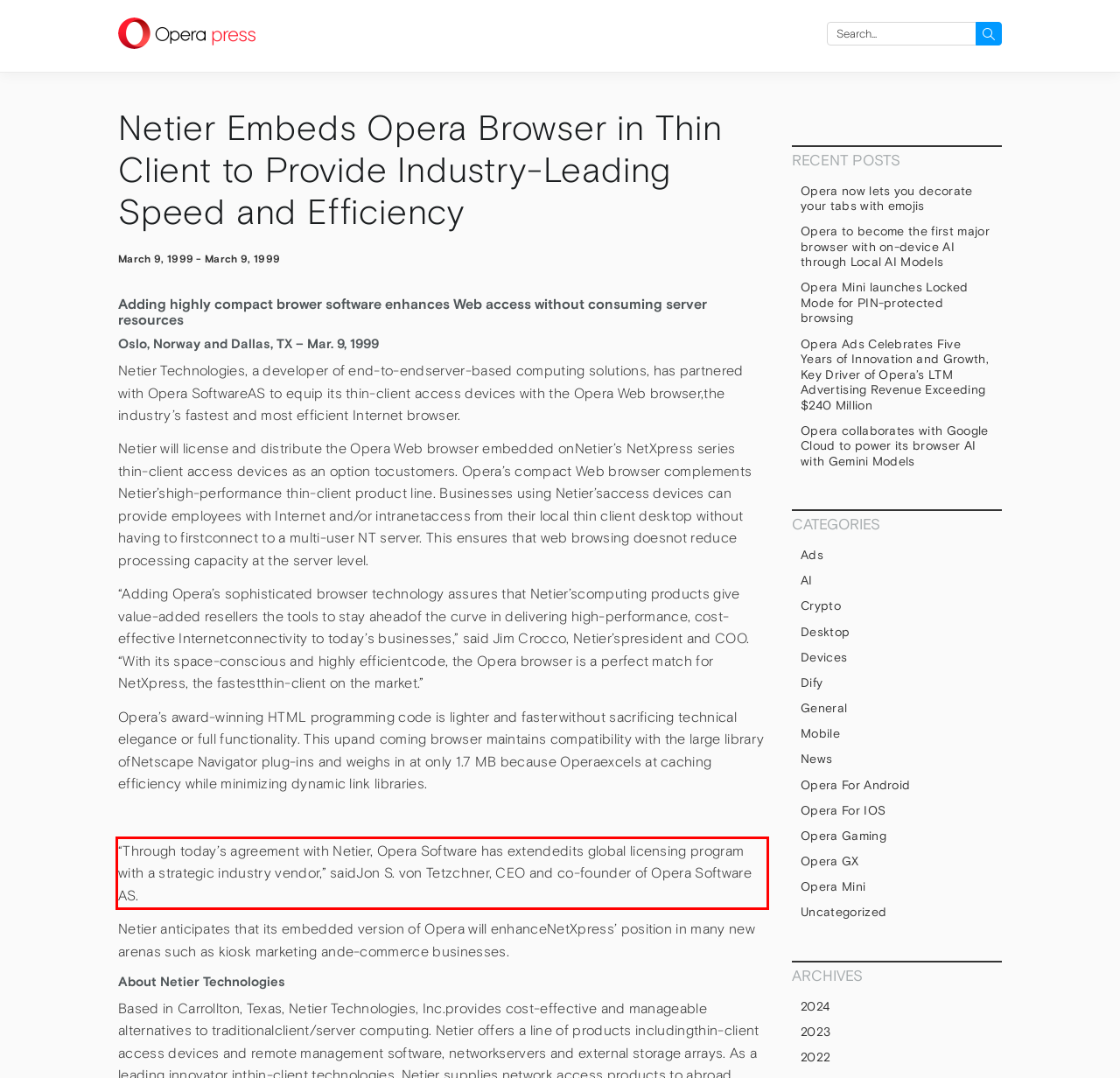You have a webpage screenshot with a red rectangle surrounding a UI element. Extract the text content from within this red bounding box.

“Through today’s agreement with Netier, Opera Software has extendedits global licensing program with a strategic industry vendor,” saidJon S. von Tetzchner, CEO and co-founder of Opera Software AS.